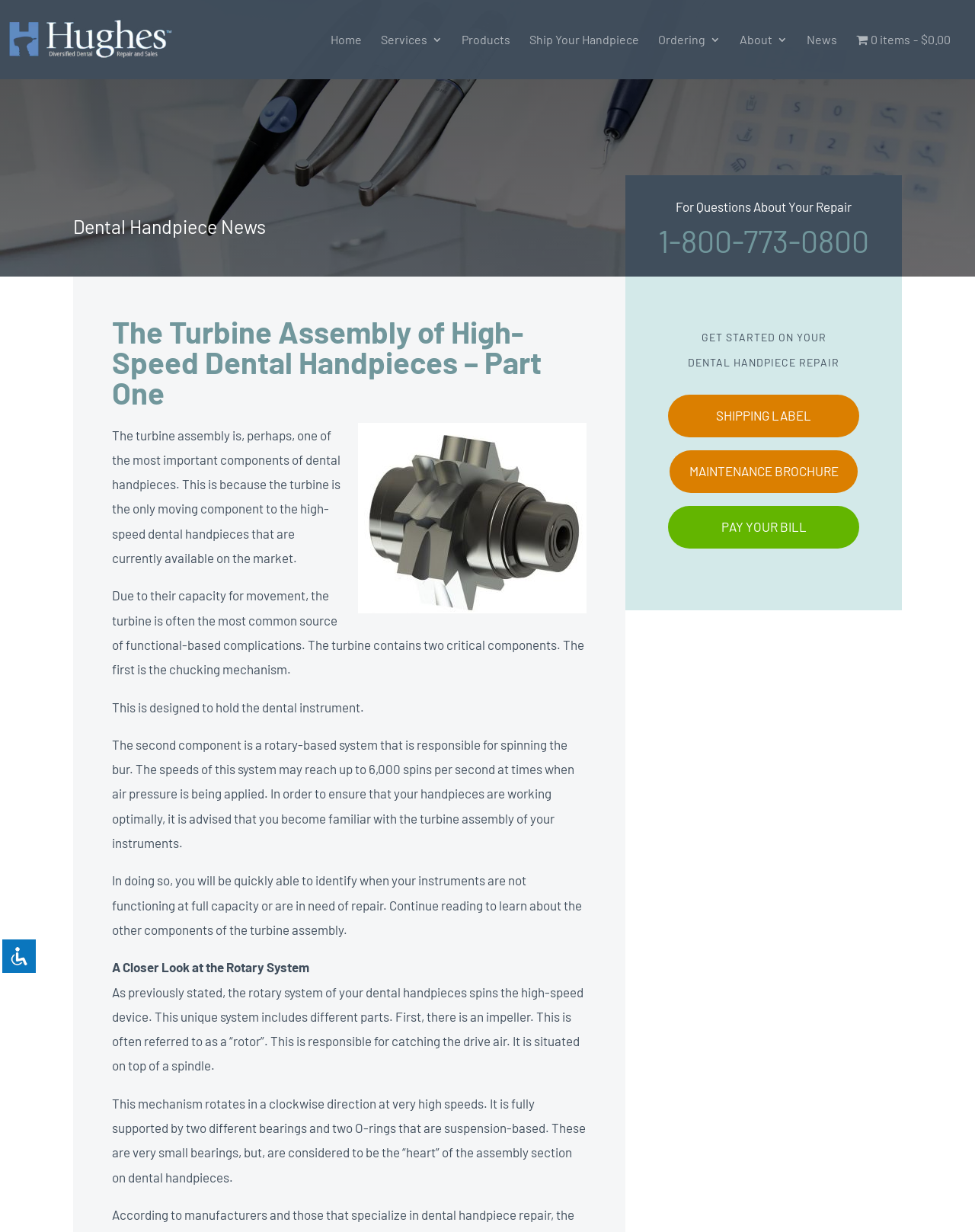Identify the bounding box coordinates of the region that needs to be clicked to carry out this instruction: "Click the '1-800-773-0800' link". Provide these coordinates as four float numbers ranging from 0 to 1, i.e., [left, top, right, bottom].

[0.675, 0.18, 0.892, 0.211]